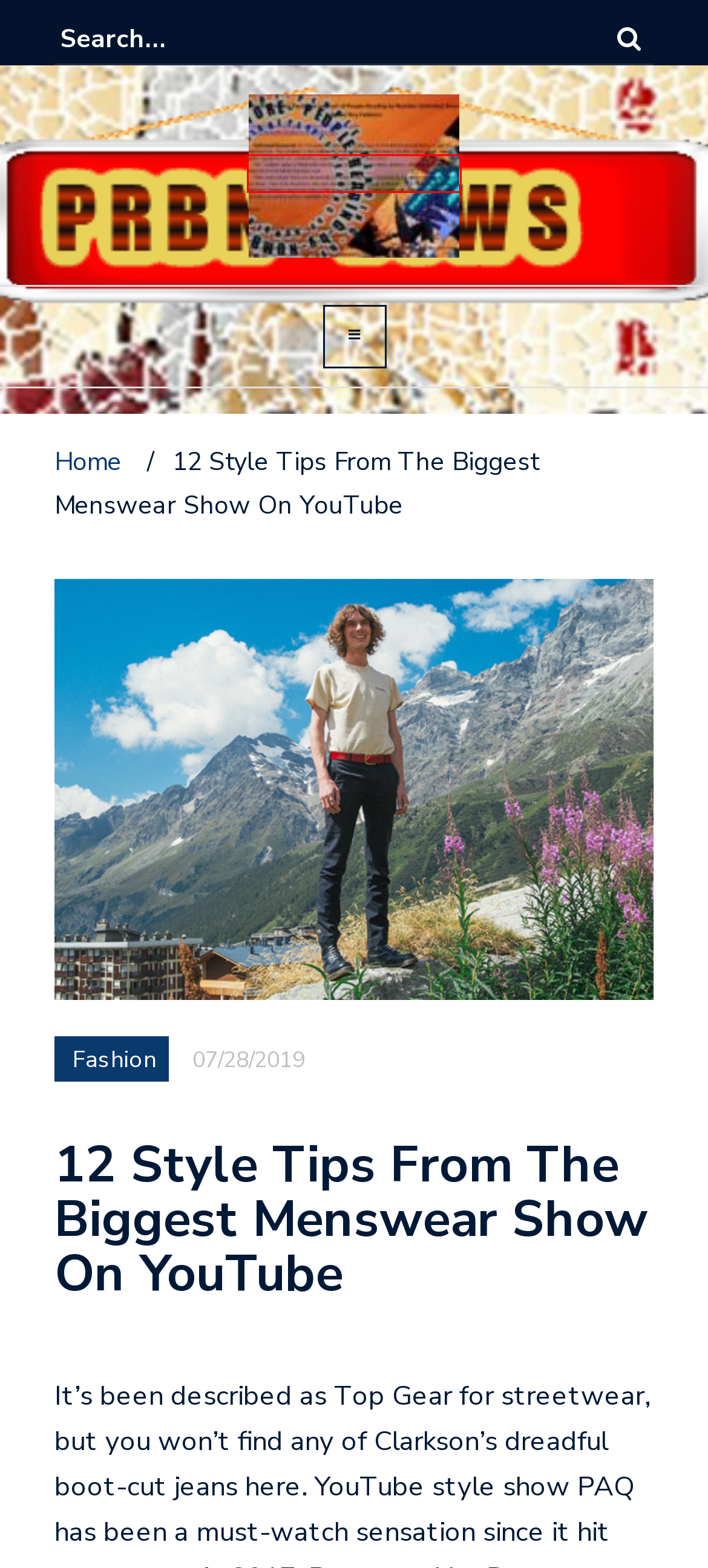You’re provided with a screenshot of a webpage that has a red bounding box around an element. Choose the best matching webpage description for the new page after clicking the element in the red box. The options are:
A. Inside the Gabrielle Union x FTF Holiday Collection – Blog of the Universal News Group
B. March 2023 – Blog of the Universal News Group
C. September 2021 – Blog of the Universal News Group
D. October 2019 – Blog of the Universal News Group
E. November 2023 – Blog of the Universal News Group
F. Fashion – Blog of the Universal News Group
G. May 2022 – Blog of the Universal News Group
H. Blog of the Universal News Group – My Video Games and Apparel

H